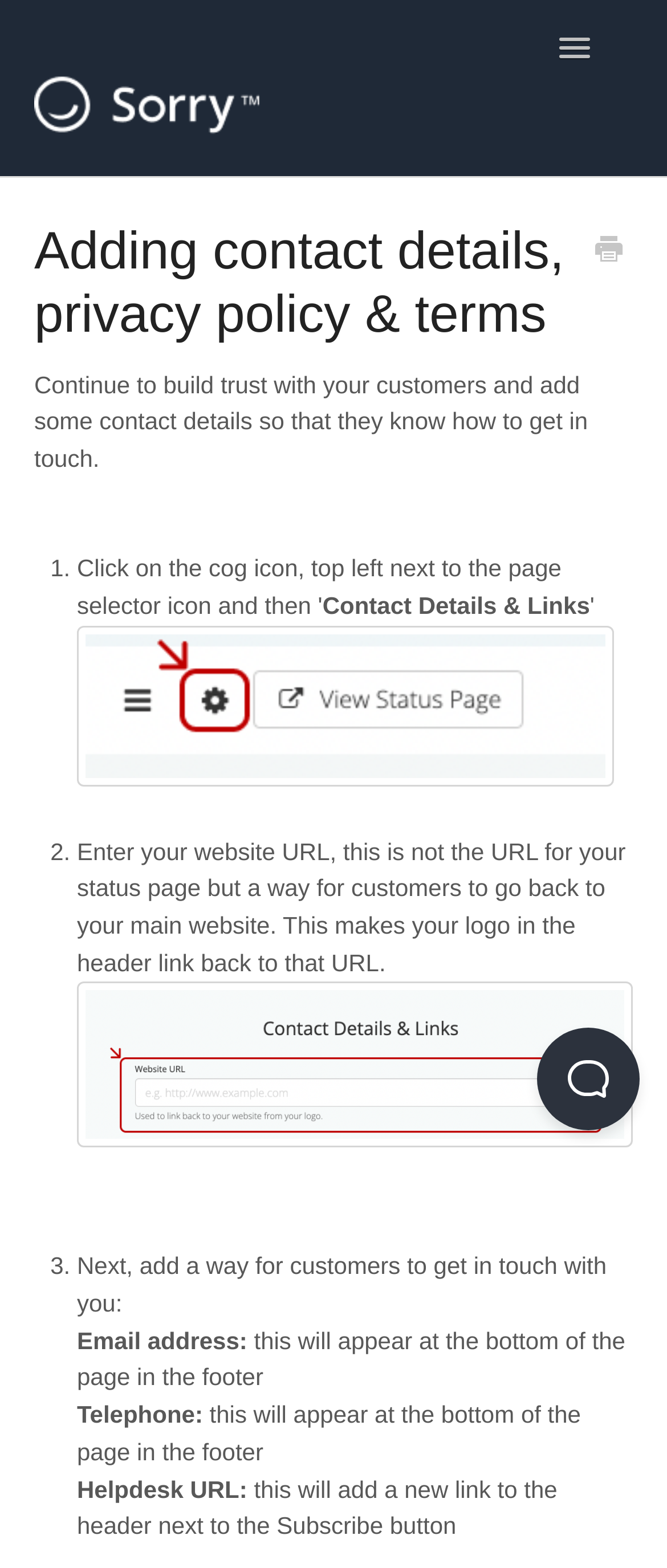Locate the bounding box coordinates of the area that needs to be clicked to fulfill the following instruction: "Click on the Sorry Help Center logo". The coordinates should be in the format of four float numbers between 0 and 1, namely [left, top, right, bottom].

[0.051, 0.034, 0.679, 0.101]